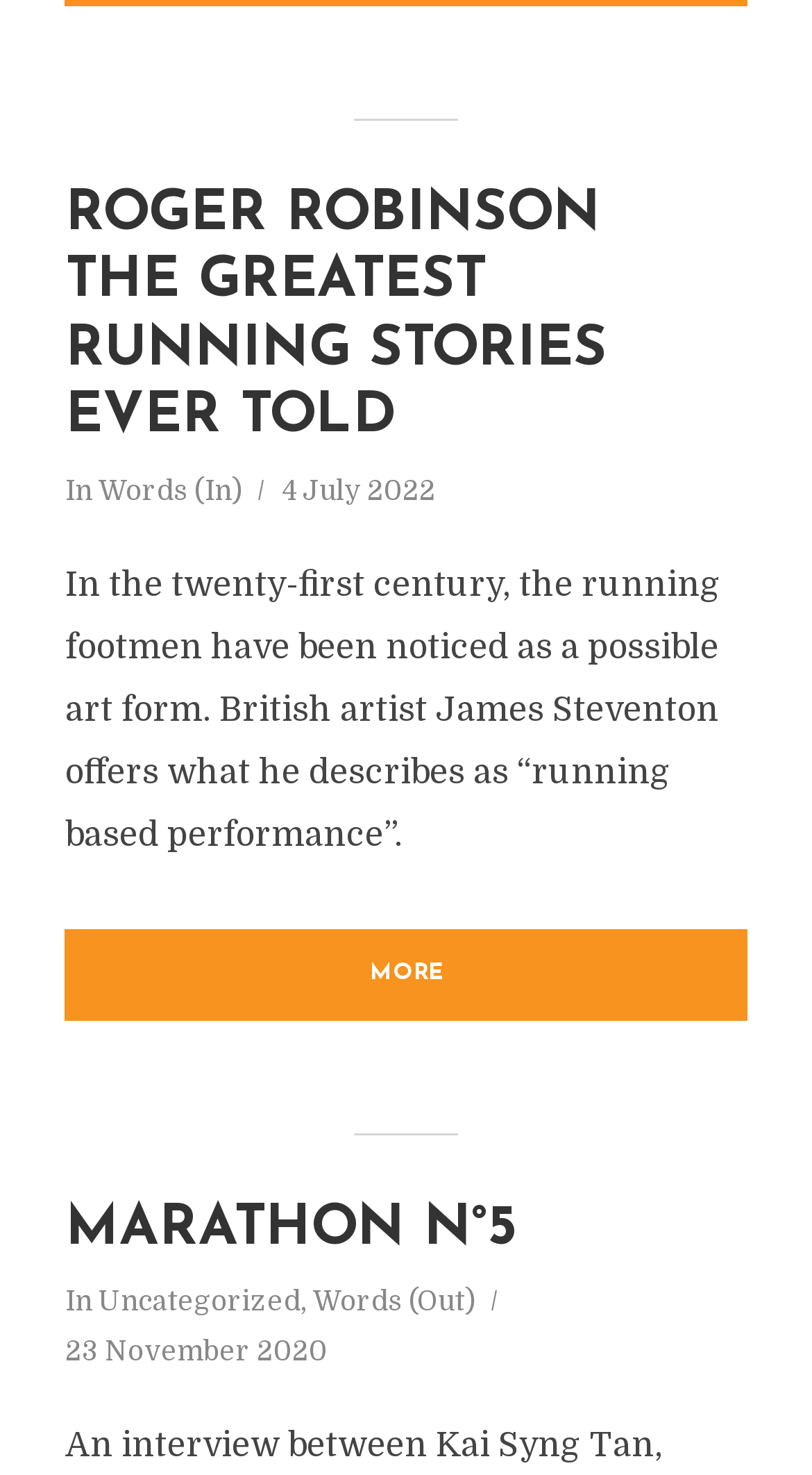Answer succinctly with a single word or phrase:
What is the date of the article?

7 March 2019